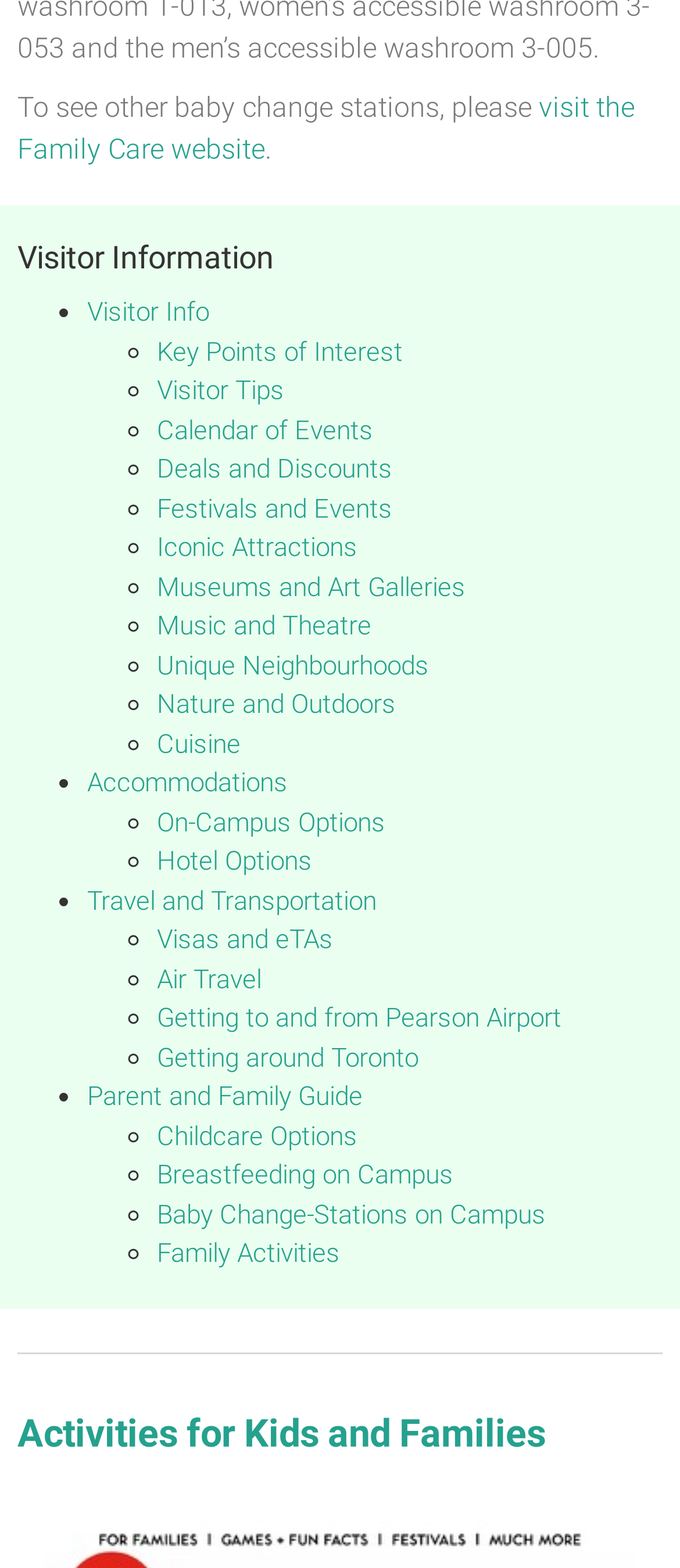Pinpoint the bounding box coordinates of the area that should be clicked to complete the following instruction: "Take the challenge". The coordinates must be given as four float numbers between 0 and 1, i.e., [left, top, right, bottom].

None